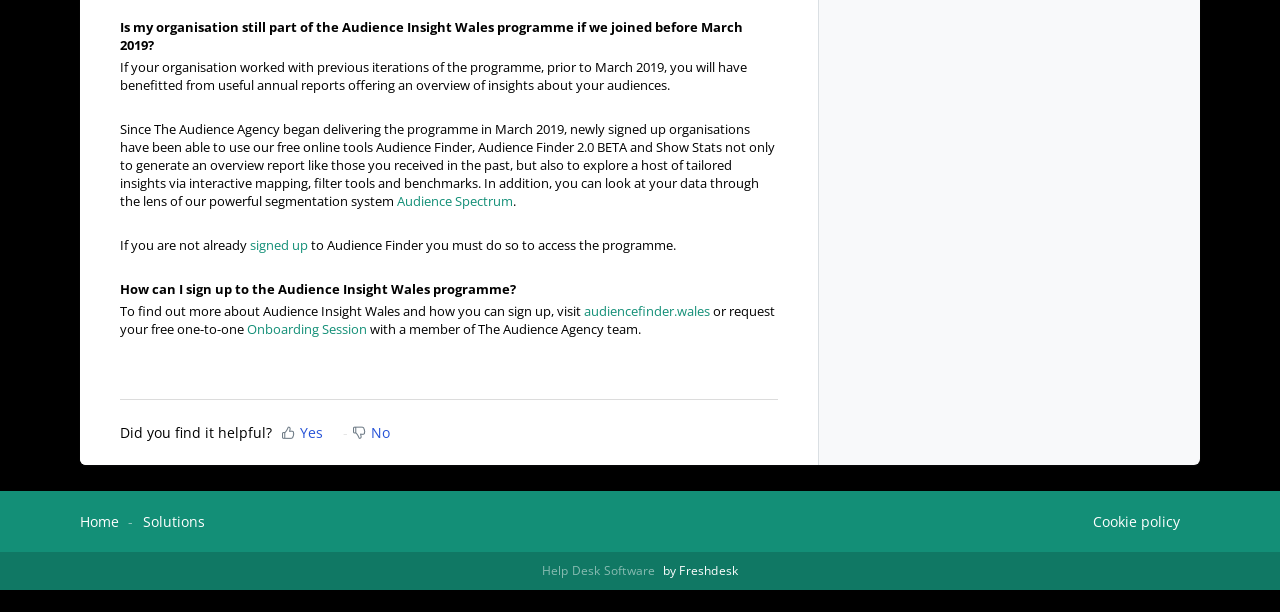Given the description "Help Desk Software", determine the bounding box of the corresponding UI element.

[0.423, 0.919, 0.518, 0.947]